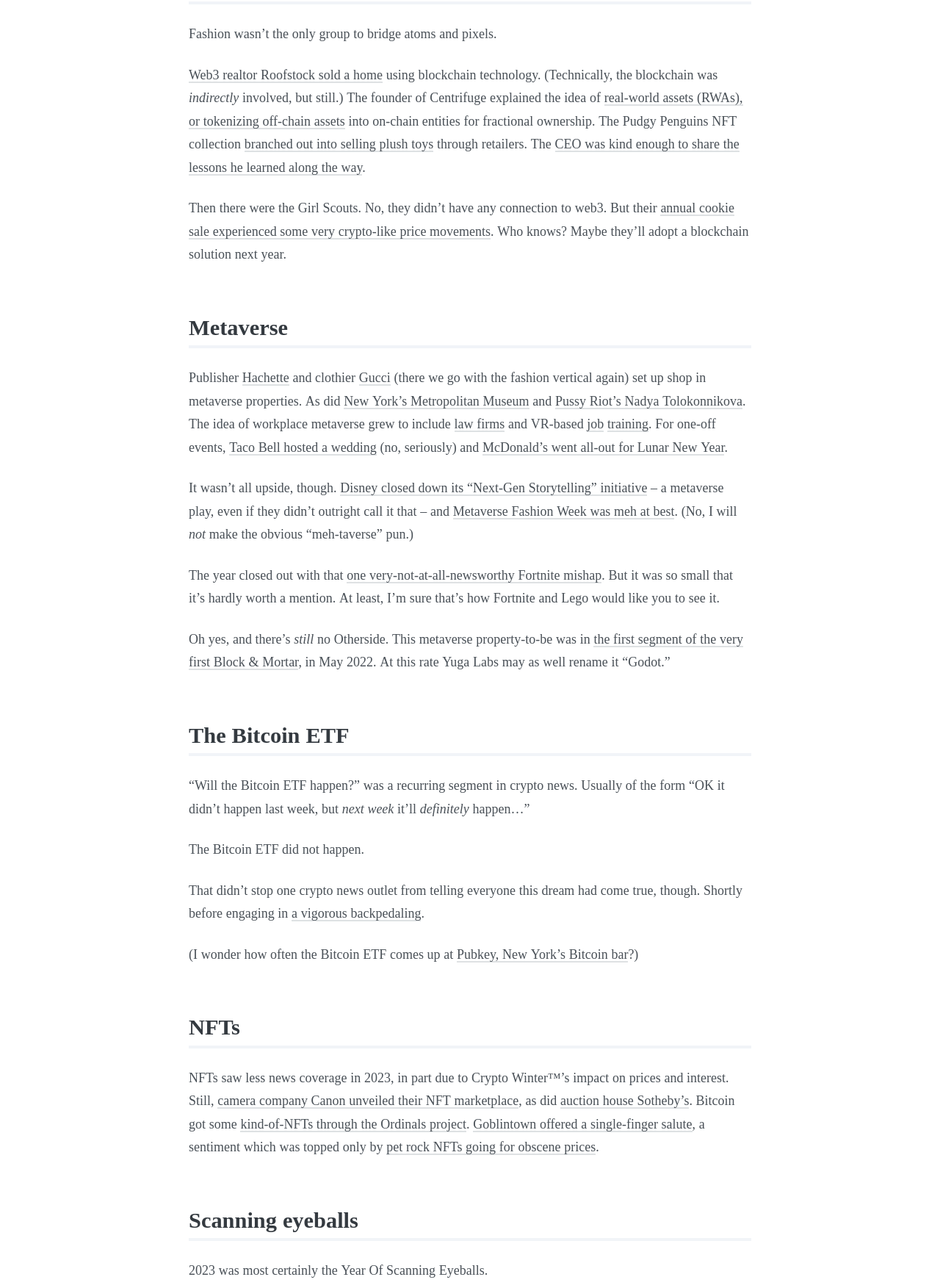Identify the bounding box coordinates of the region I need to click to complete this instruction: "Explore the link 'New York’s Metropolitan Museum'".

[0.366, 0.304, 0.563, 0.318]